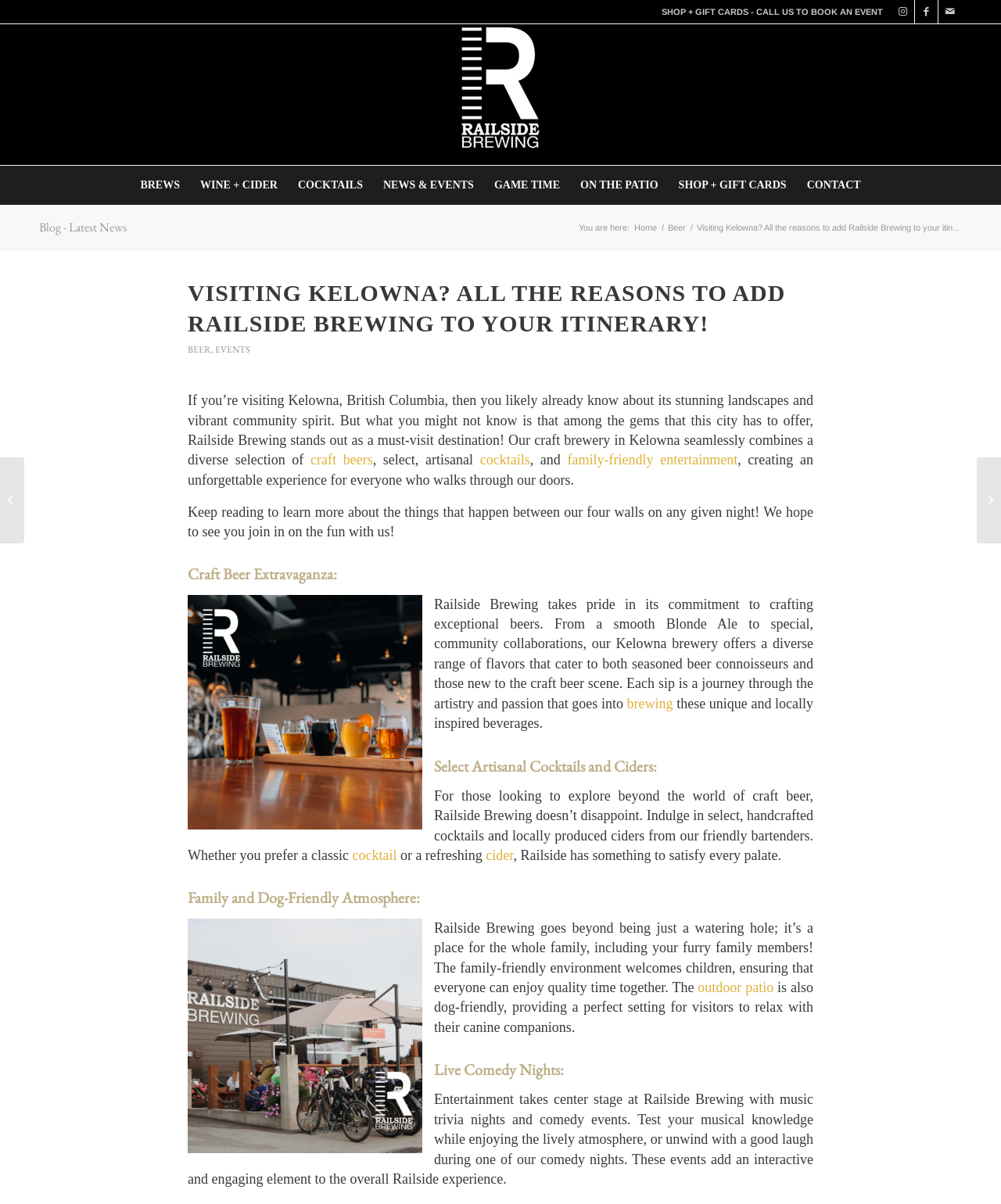Pinpoint the bounding box coordinates for the area that should be clicked to perform the following instruction: "Explore the BREWS menu".

[0.13, 0.138, 0.19, 0.17]